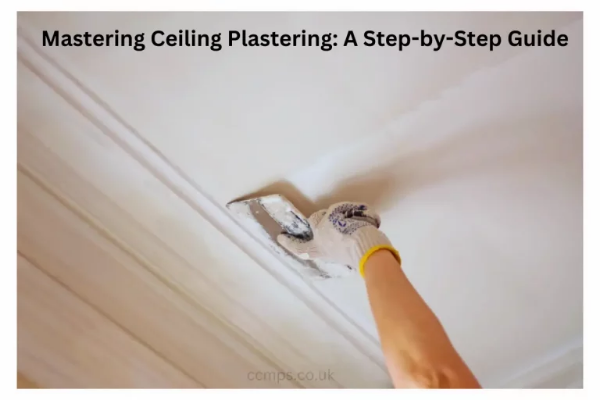Describe the important features and context of the image with as much detail as possible.

The image illustrates a step in the process of ceiling plastering, with a close-up view of a hand holding a trowel, skillfully applying plaster to the ceiling's surface. The hand, protected by a glove, showcases a technique essential for mastering this task. The background reveals a light-colored ceiling, accentuated by elegant molding, emphasizing the meticulous nature of the work. Complementing the image is the title “Mastering Ceiling Plastering: A Step-by-Step Guide,” which indicates that this visual is part of a comprehensive tutorial aimed at both DIY enthusiasts and seasoned professionals seeking to enhance their plastering skills. The guide aims to walk users through each critical step, from preparation to application, ensuring an even finish and smooth appearance.